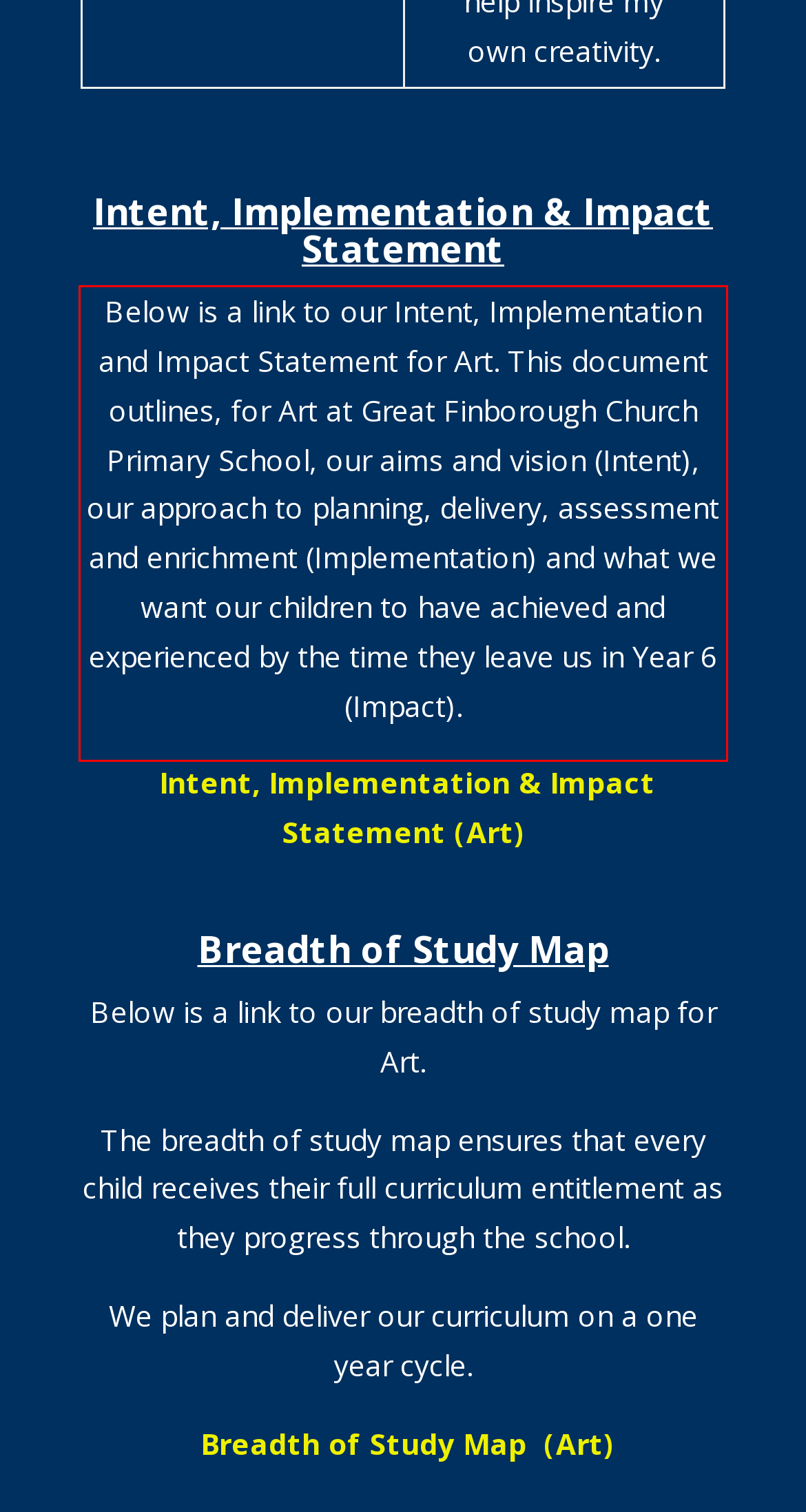Analyze the screenshot of a webpage where a red rectangle is bounding a UI element. Extract and generate the text content within this red bounding box.

Below is a link to our Intent, Implementation and Impact Statement for Art. This document outlines, for Art at Great Finborough Church Primary School, our aims and vision (Intent), our approach to planning, delivery, assessment and enrichment (Implementation) and what we want our children to have achieved and experienced by the time they leave us in Year 6 (Impact).